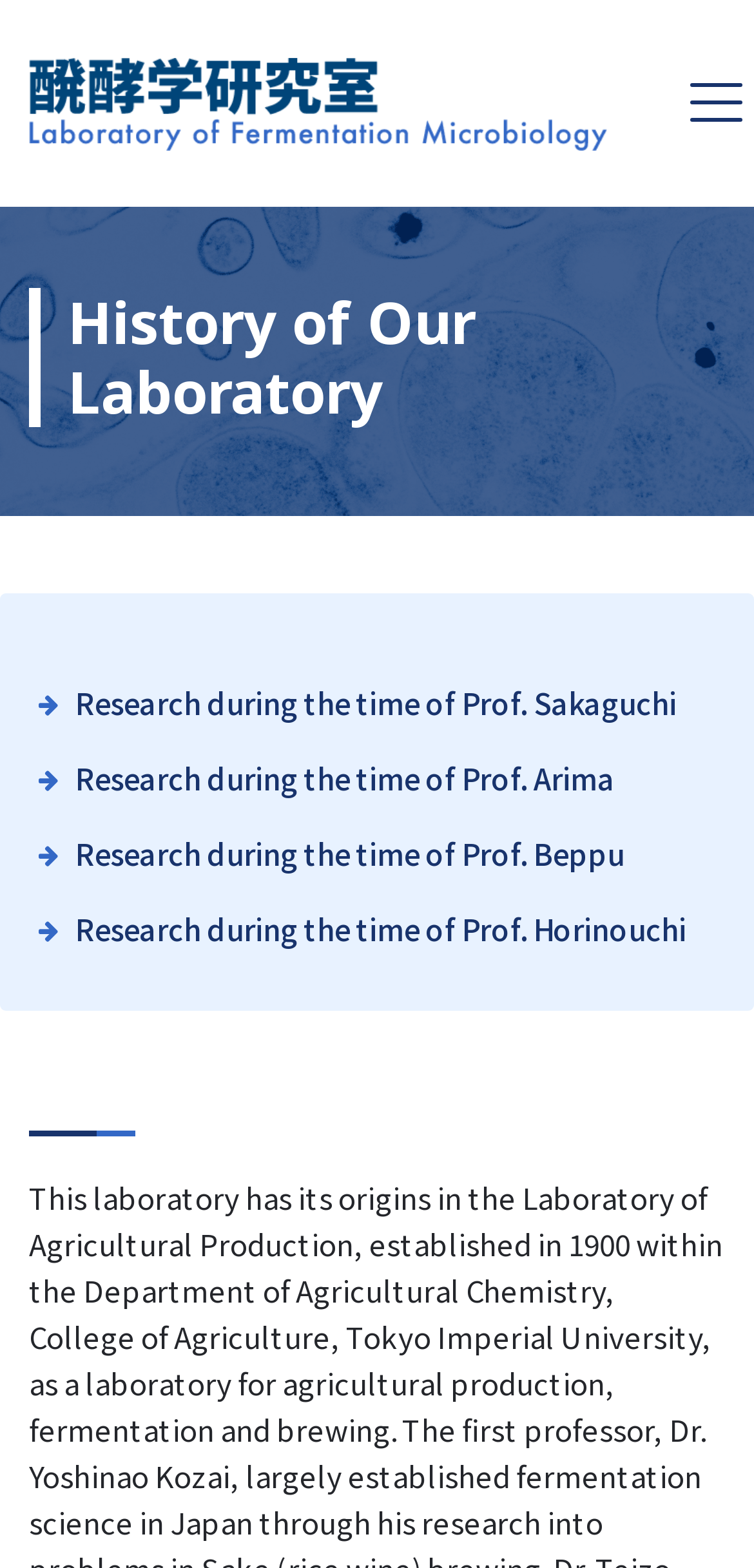Bounding box coordinates should be provided in the format (top-left x, top-left y, bottom-right x, bottom-right y) with all values between 0 and 1. Identify the bounding box for this UI element: Toggle menu

[0.897, 0.047, 1.0, 0.074]